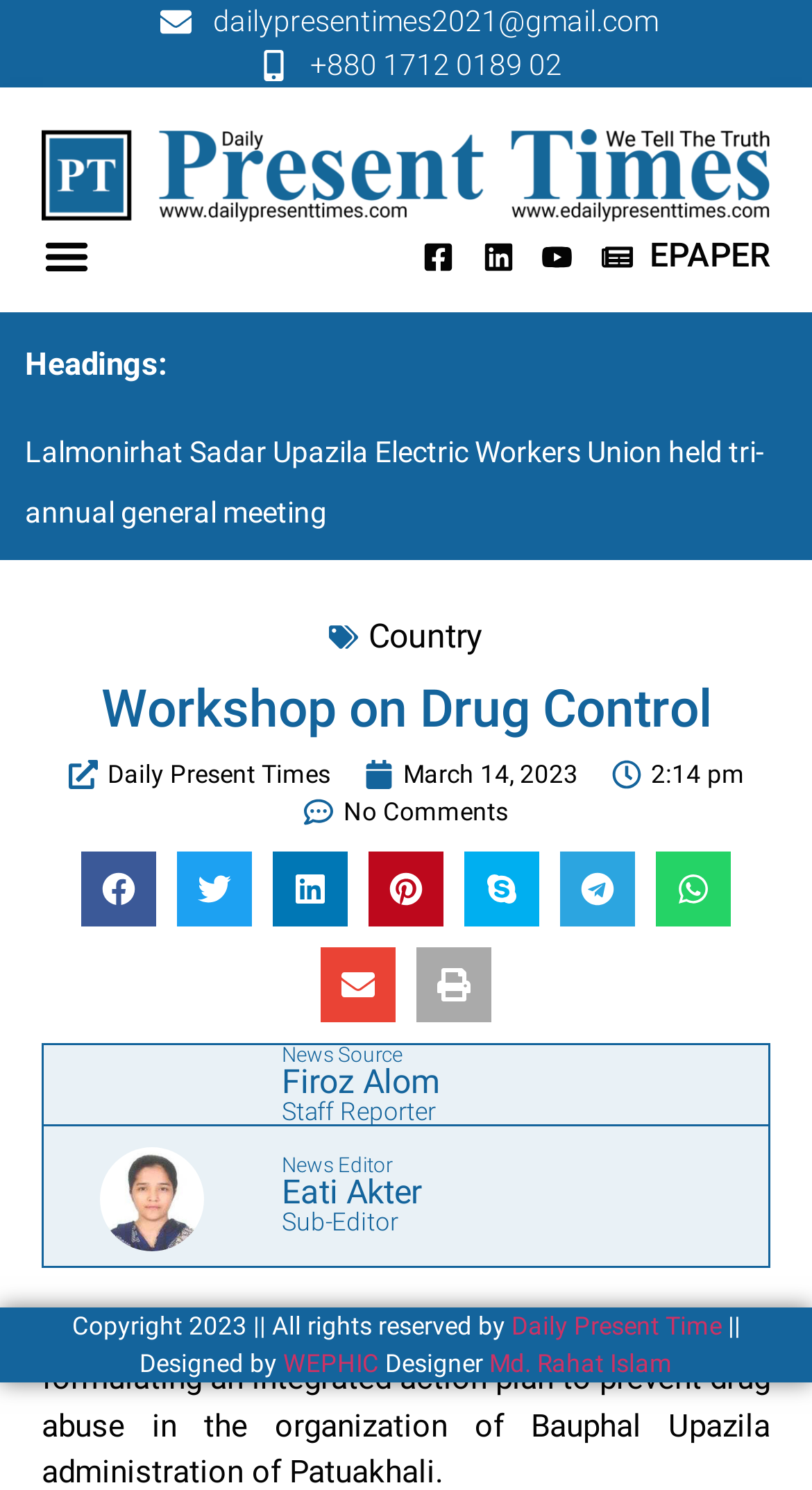Extract the bounding box of the UI element described as: "aria-label="Share on linkedin"".

[0.336, 0.571, 0.428, 0.621]